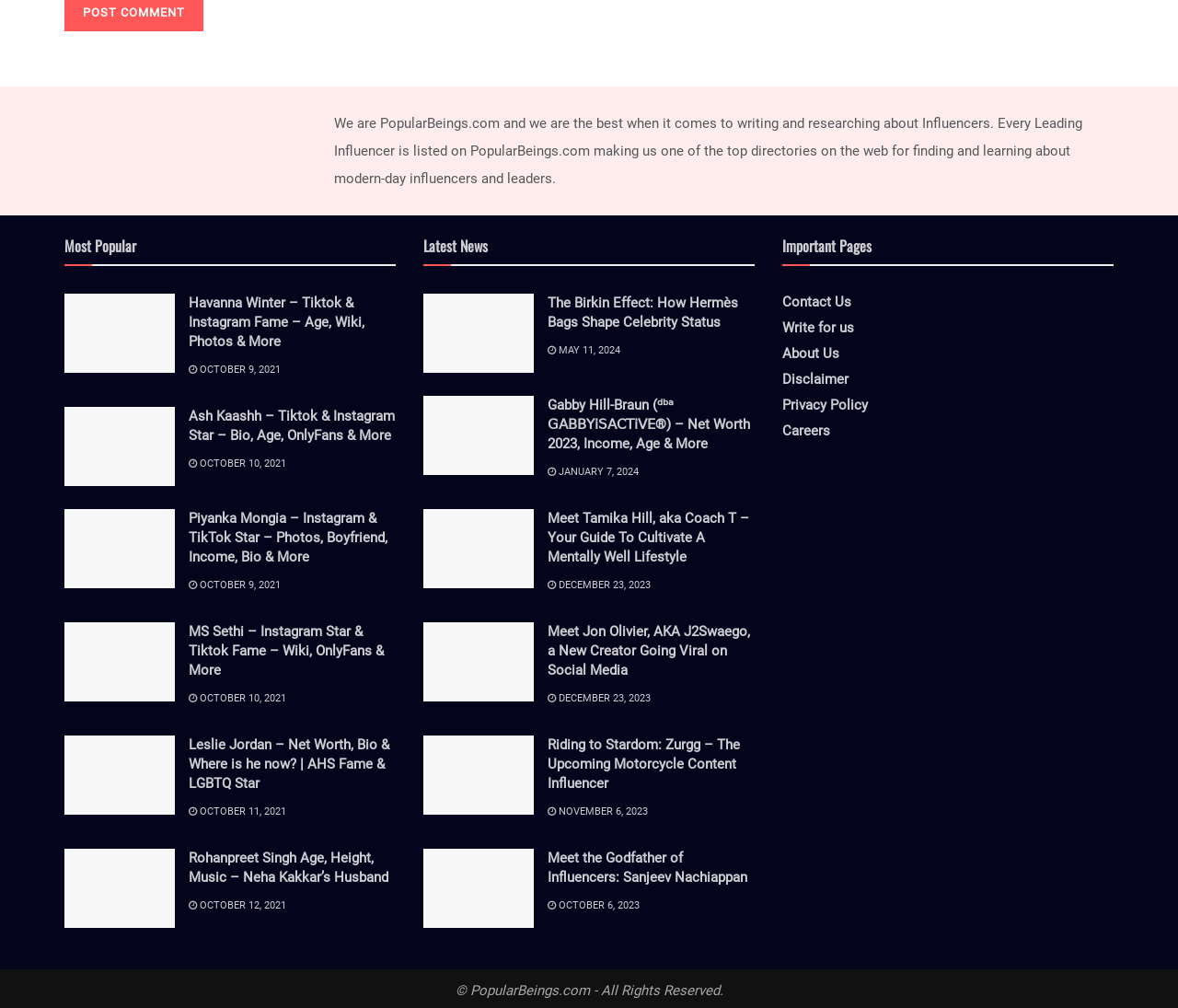What is the purpose of this website?
Please provide a detailed answer to the question.

Based on the content of the webpage, it appears to be a directory of influencers, with articles and information about various influencers, including their social media presence and biographical information.